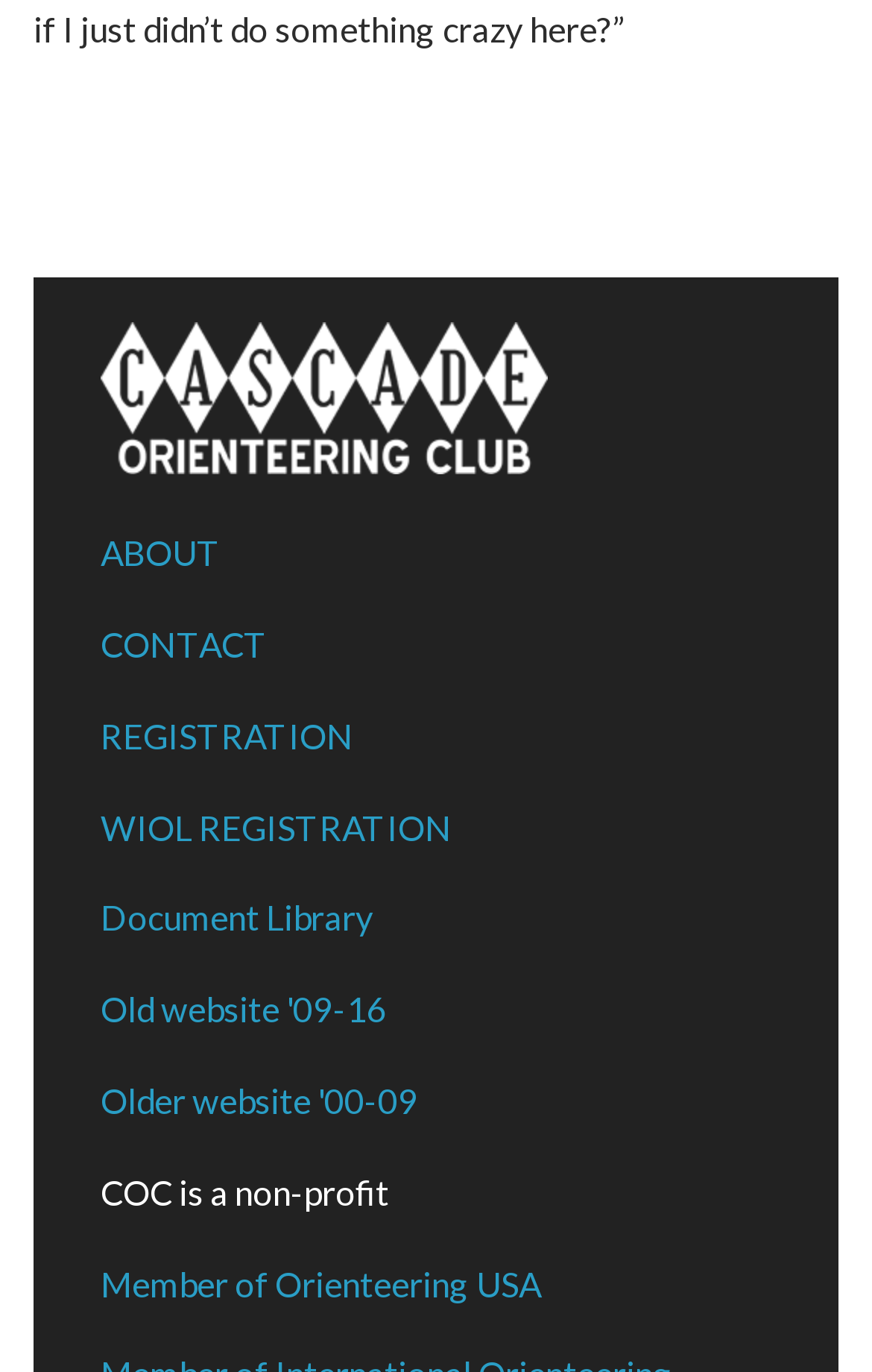Determine the bounding box coordinates (top-left x, top-left y, bottom-right x, bottom-right y) of the UI element described in the following text: Older website '00-09

[0.115, 0.788, 0.479, 0.817]